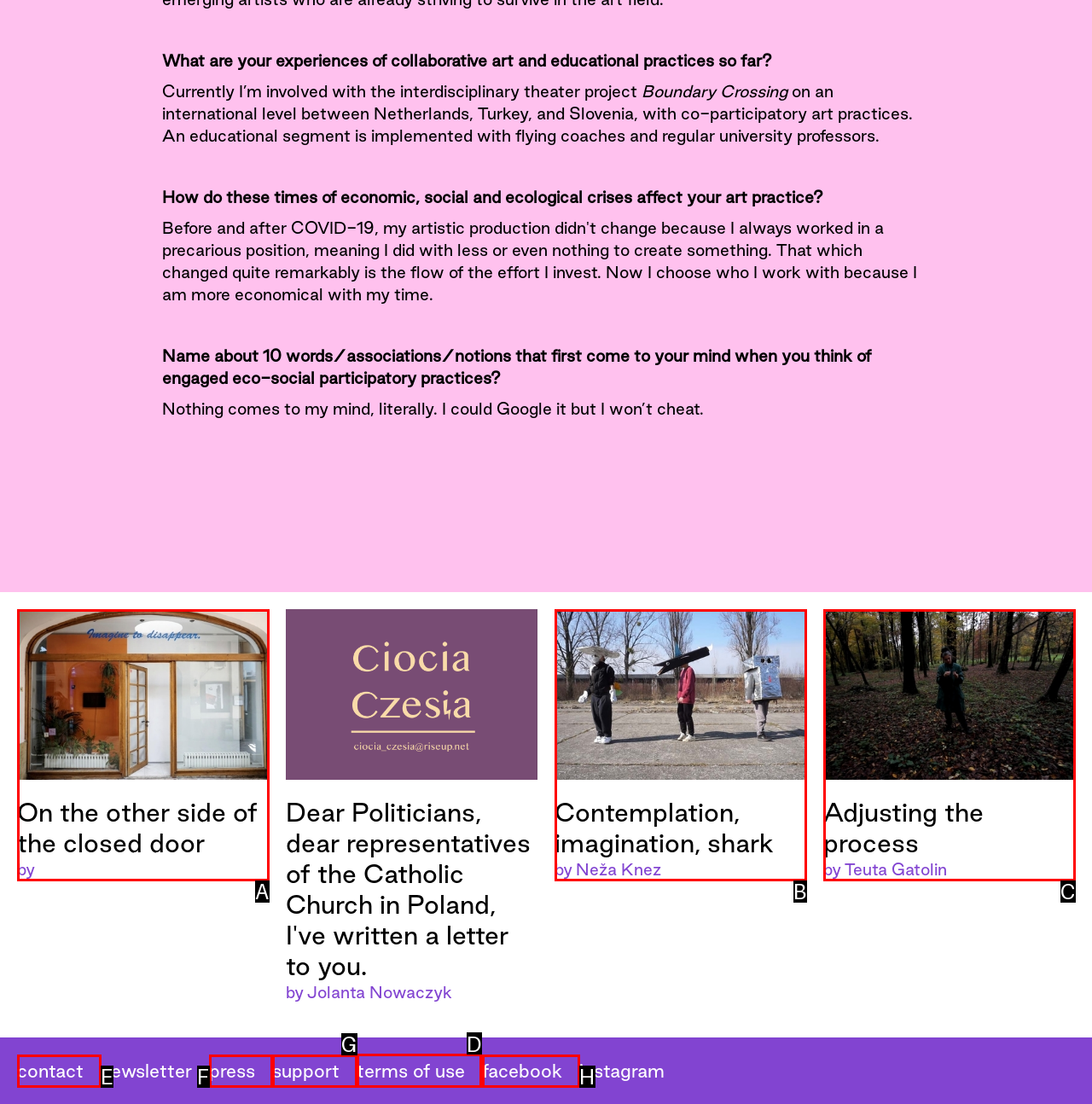From the given options, choose the one to complete the task: Click the LISTEN LIVE button
Indicate the letter of the correct option.

None